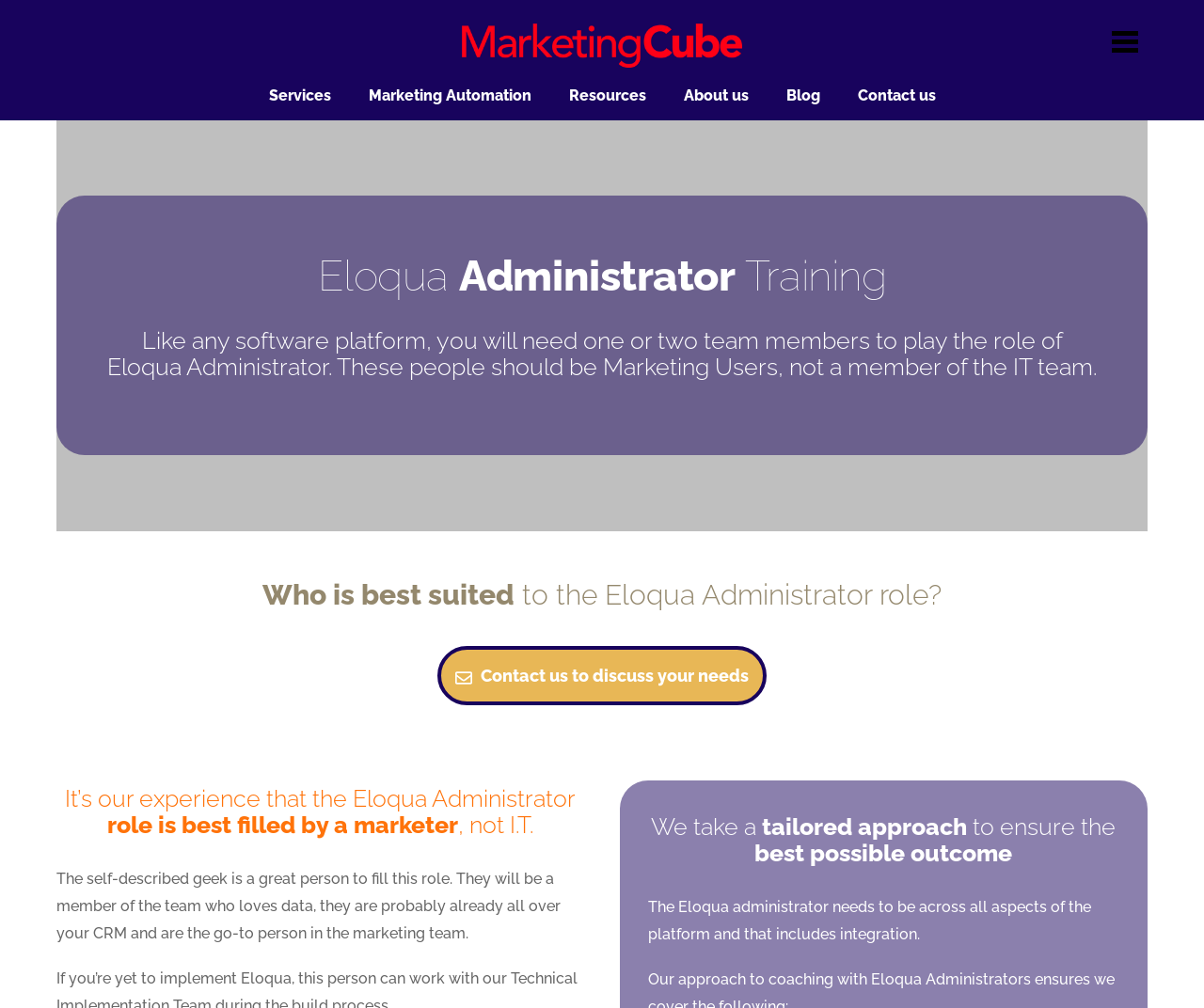Illustrate the webpage thoroughly, mentioning all important details.

The webpage is about Eloqua administrator training and its importance in a marketing team. At the top left, there is a logo and a link to "Marketing Cube | Connected Capability". On the top right, there is a menu link. Below the logo, there are three main navigation links: "Services", "Resources", and "About us", which are aligned horizontally. 

Further down, there are two columns of content. On the left, there is a heading "Eloqua Administrator Training" followed by a paragraph of text explaining the role of an Eloqua administrator. Below this, there are two more headings: "Who is best suited to the Eloqua Administrator role?" and "It’s our experience that the Eloqua Administrator role is best filled by a marketer, not I.T.". 

On the right, there is a call-to-action link "Contact us to discuss your needs" with emphasized text. Below this, there are two more headings: "We take a tailored approach to ensure the best possible outcome" and a paragraph of text describing the importance of the Eloqua administrator being knowledgeable about all aspects of the platform, including integration. 

Additionally, there are links to "Blog" and "Contact us" at the top center of the page.